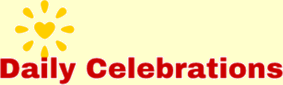What shape is used to convey positivity and joy?
From the image, respond with a single word or phrase.

Sunburst